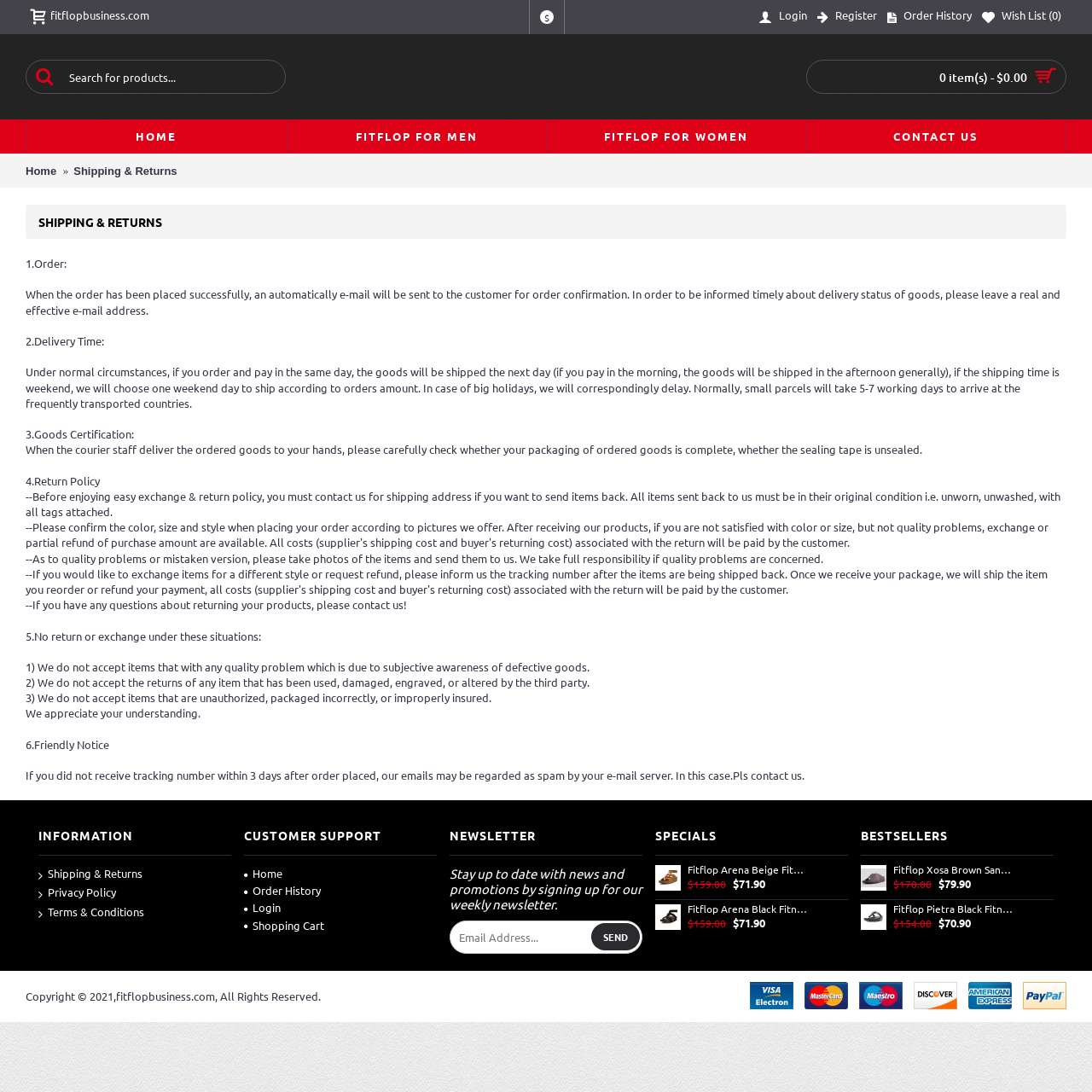Please mark the bounding box coordinates of the area that should be clicked to carry out the instruction: "Check shipping and returns policy".

[0.067, 0.142, 0.162, 0.172]